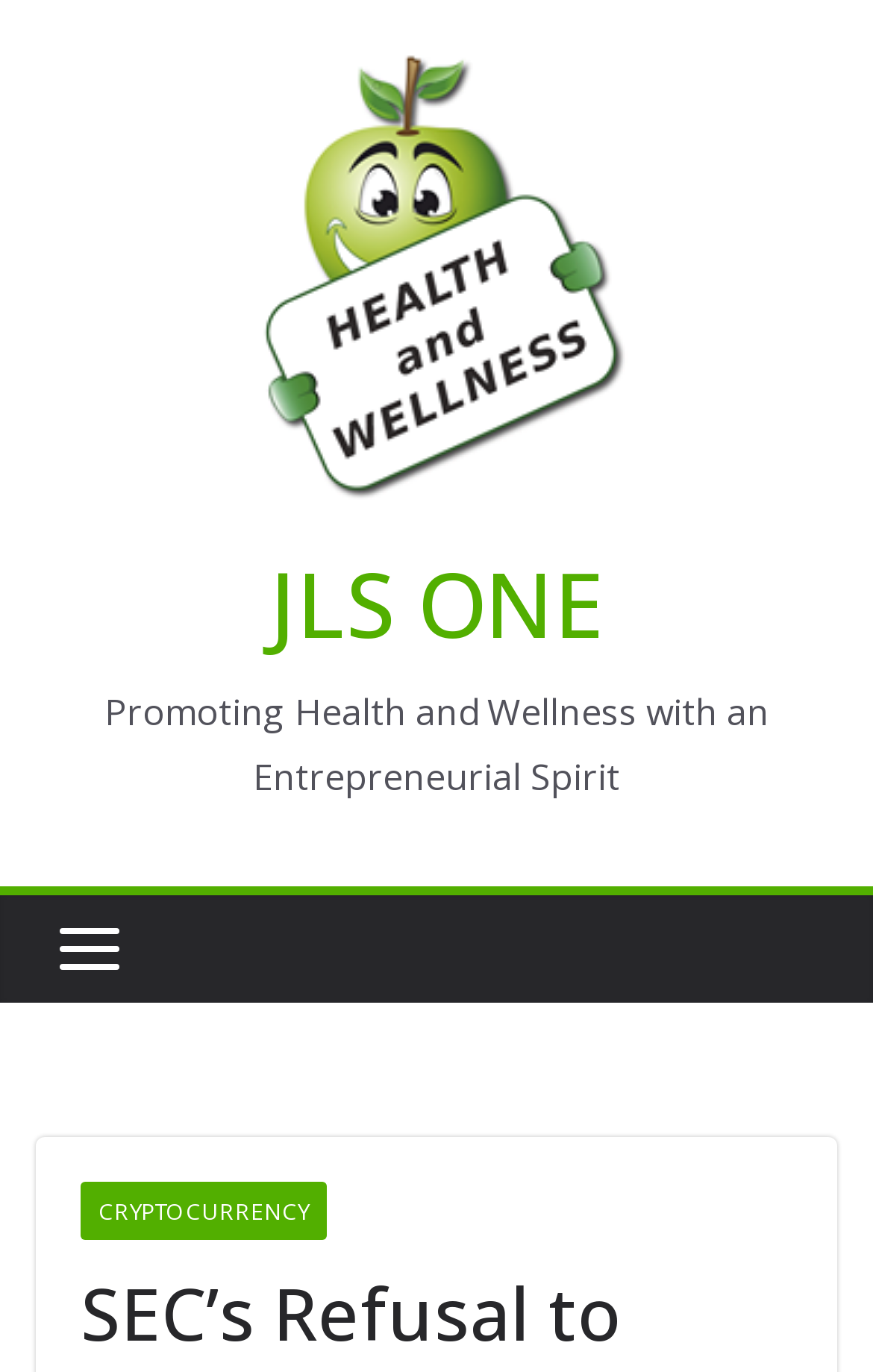Detail the features and information presented on the webpage.

The webpage appears to be an article or blog post discussing Coinbase's CEO speaking about the SEC's refusal to comply with crypto exchanges and DAO implementation. 

At the top of the page, there is a link and an image, both labeled "JLS ONE", positioned side by side, taking up most of the width. Below them, there is a heading also labeled "JLS ONE", with another link "JLS ONE" placed to its right. 

Further down, there is a paragraph of text titled "Promoting Health and Wellness with an Entrepreneurial Spirit", which seems unrelated to the main topic. 

To the left of this text, there is a small image, and below it, a link labeled "CRYPTOCURRENCY" is positioned near the bottom of the page.